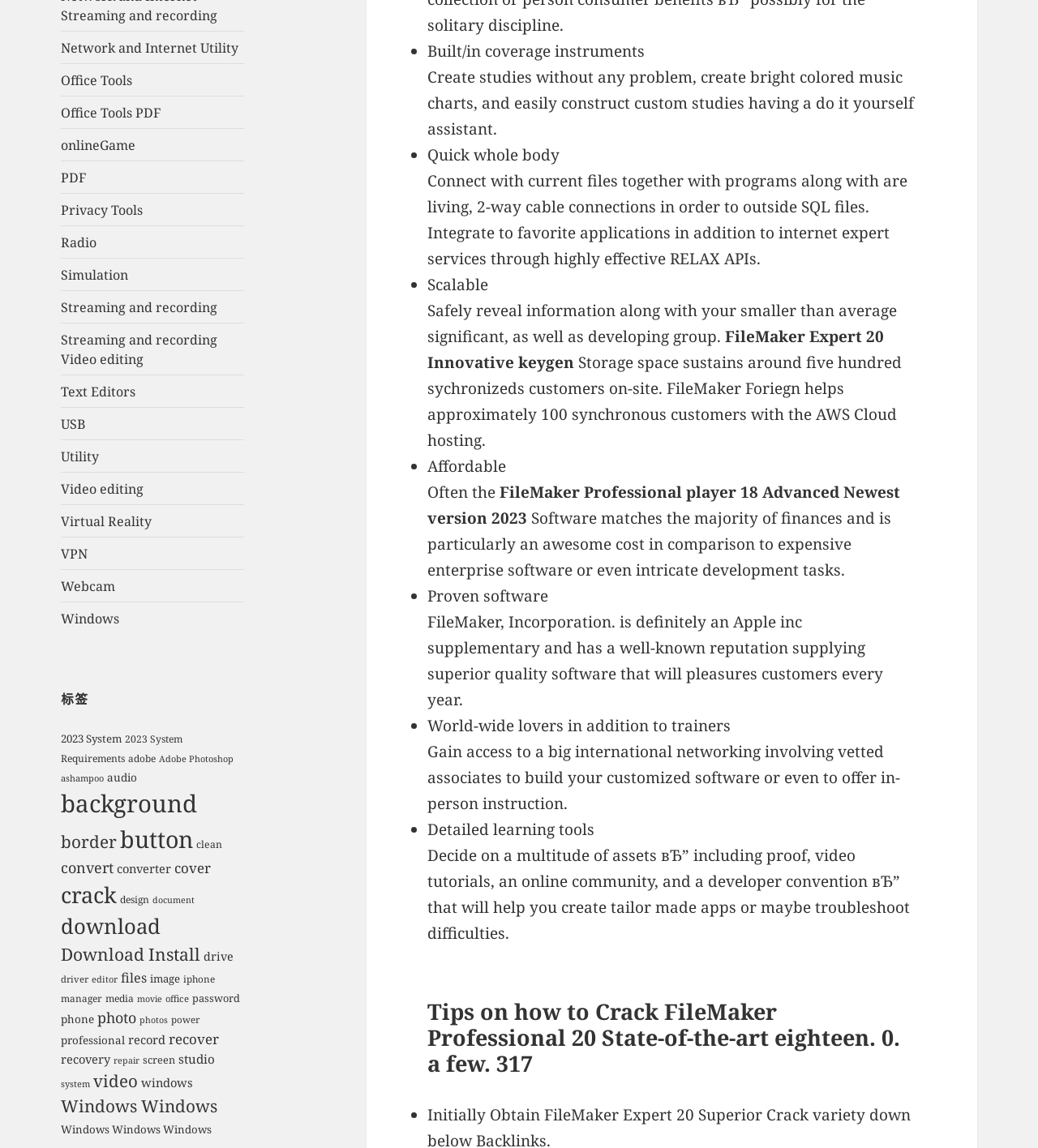What is the purpose of FileMaker Expert 20?
Please provide a comprehensive answer based on the visual information in the image.

Based on the static text 'Create studies without any problem, create bright colored music charts, and easily construct custom studies having a do it yourself assistant.', FileMaker Expert 20 is used to create studies.